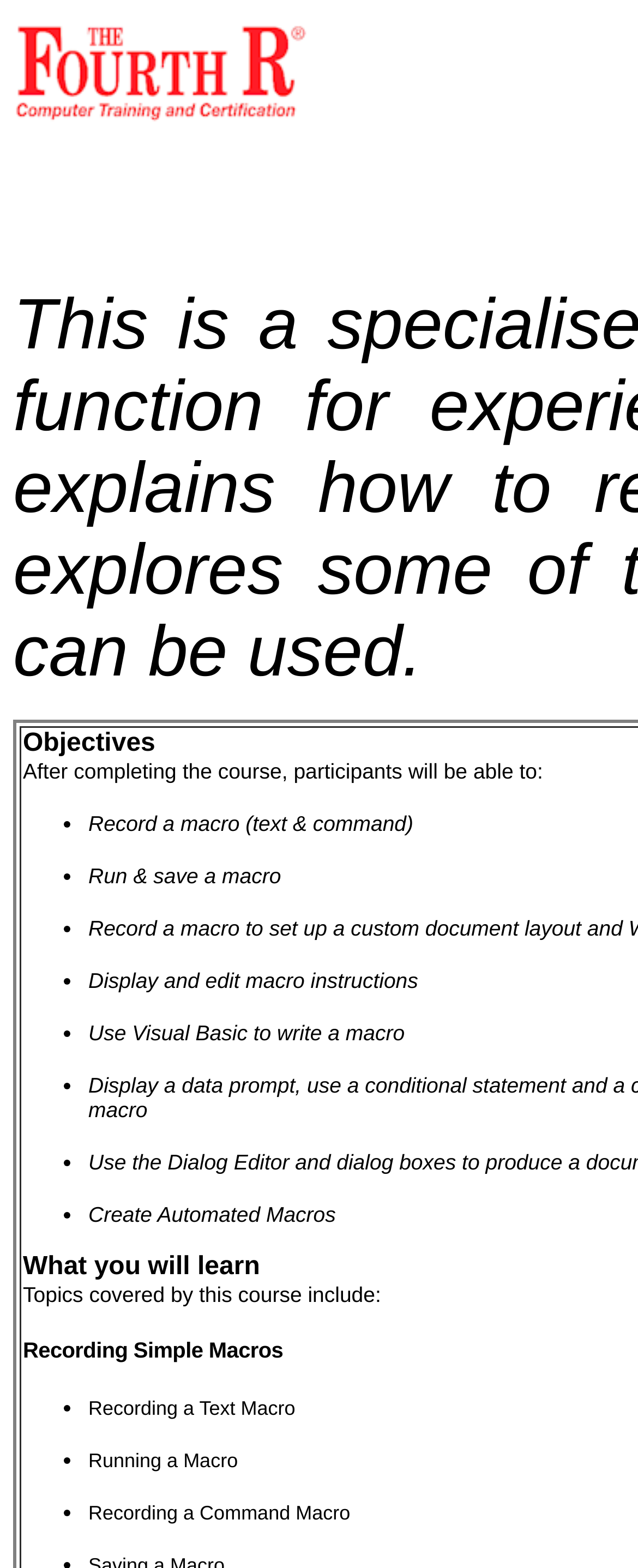Consider the image and give a detailed and elaborate answer to the question: 
What is the last topic covered in this course?

By examining the webpage, I can see that the last topic covered in this course is 'Recording a Command Macro', which is listed at the bottom of the webpage.